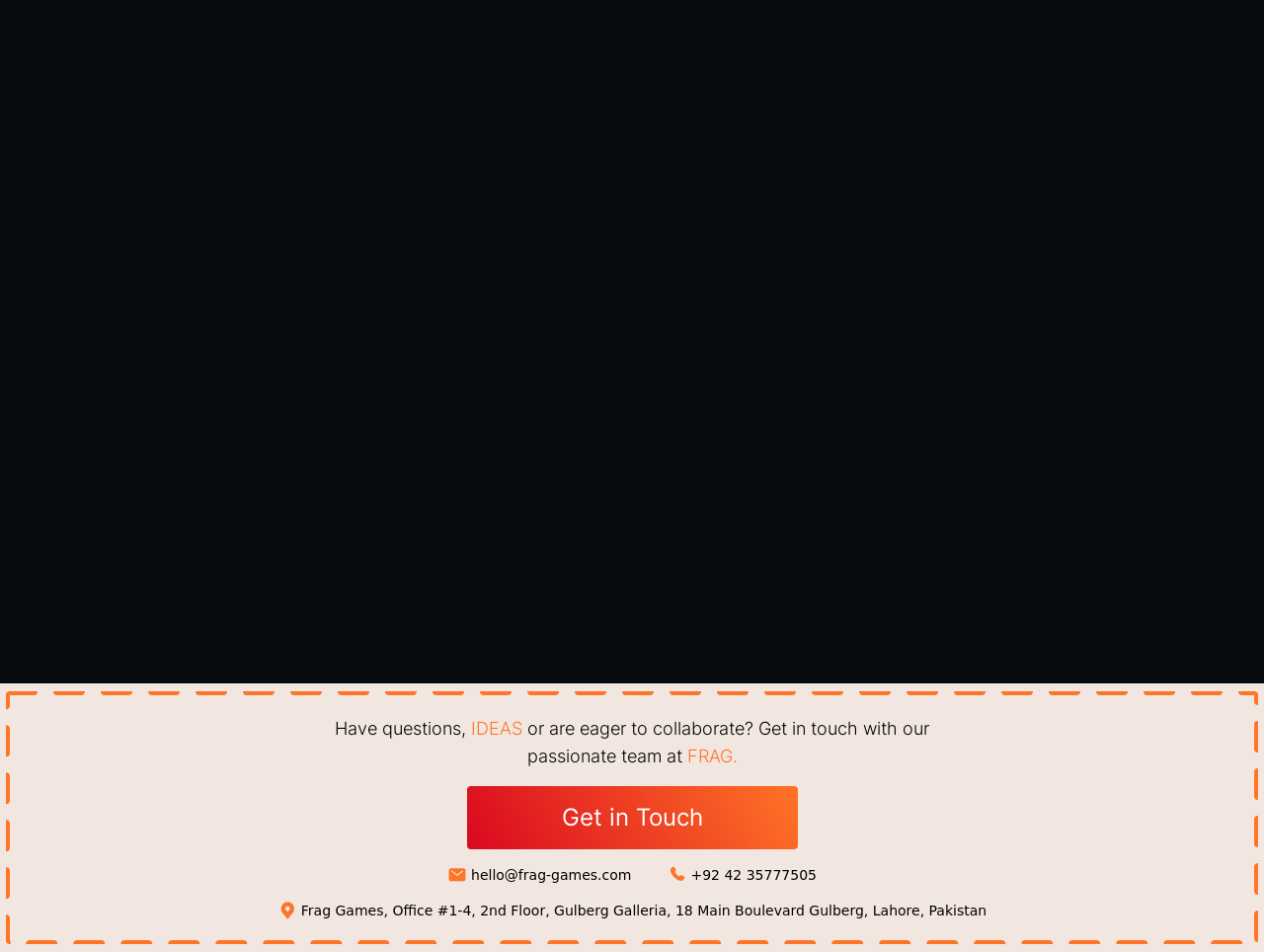Provide the bounding box coordinates of the HTML element this sentence describes: "Get in Touch".

[0.369, 0.826, 0.631, 0.892]